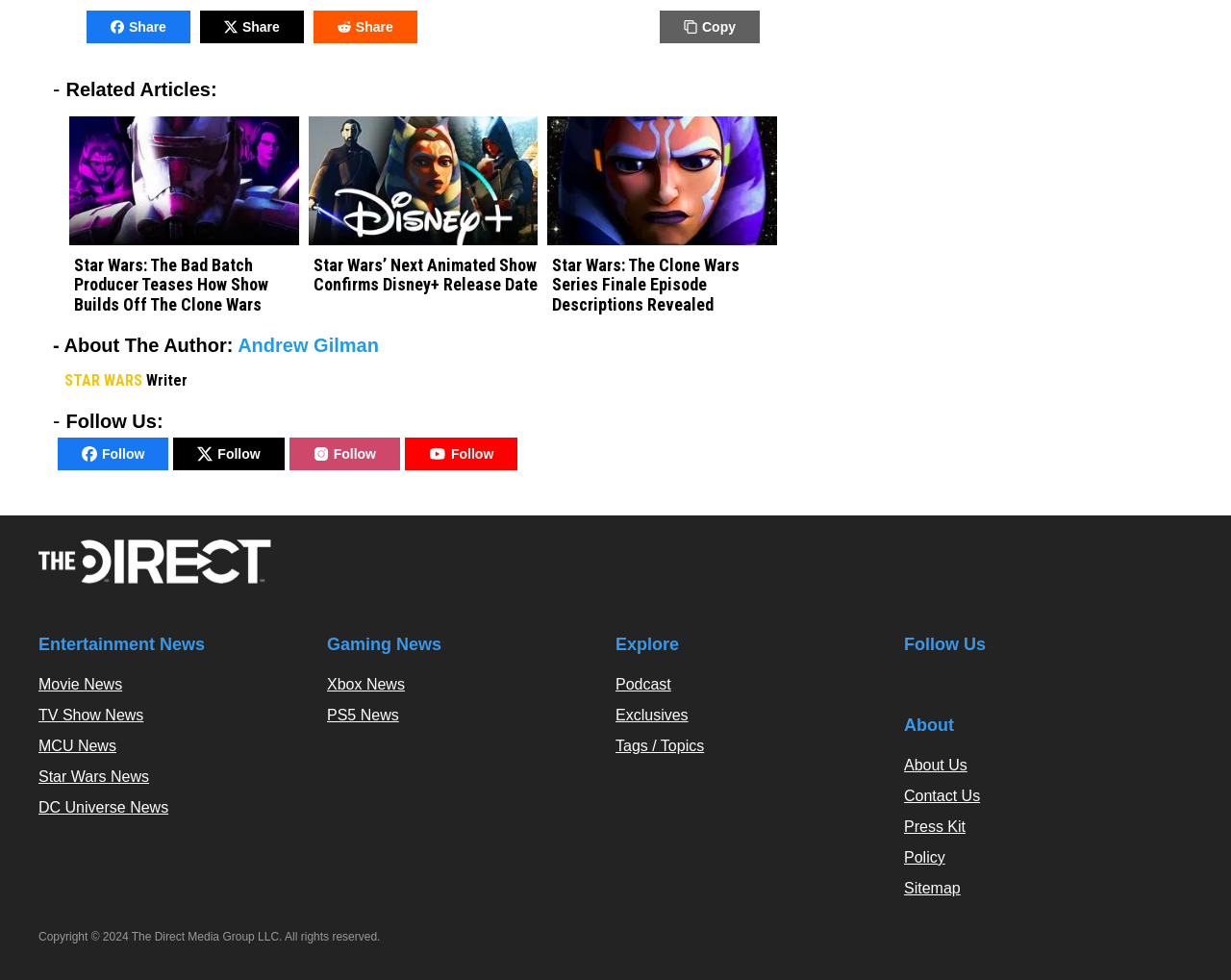Please identify the bounding box coordinates of the clickable area that will fulfill the following instruction: "Explore Our Projects". The coordinates should be in the format of four float numbers between 0 and 1, i.e., [left, top, right, bottom].

None